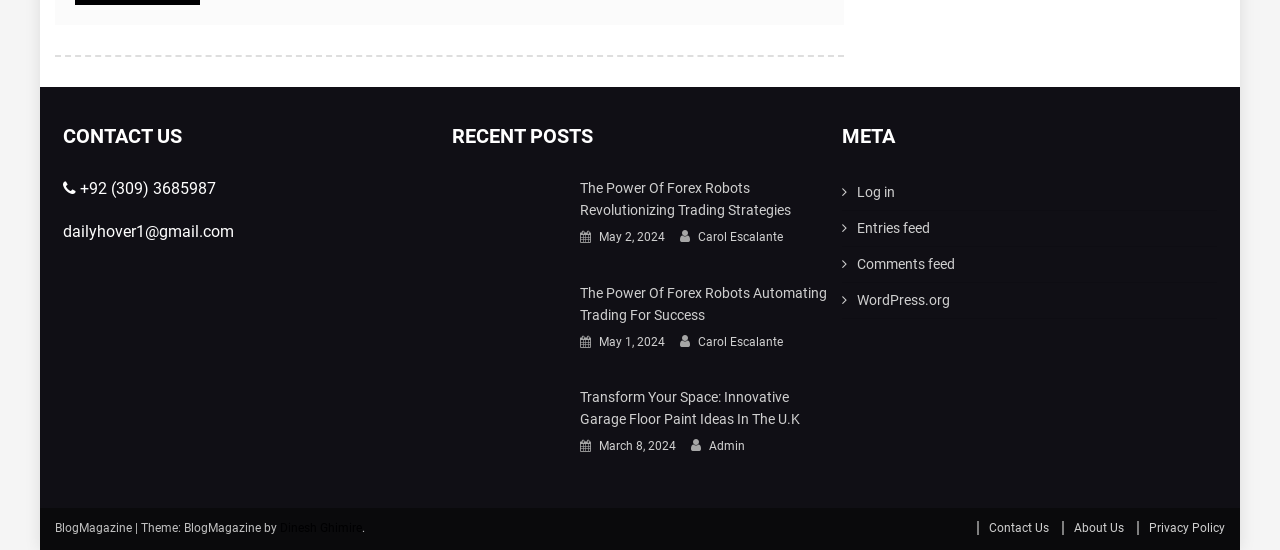Please mark the bounding box coordinates of the area that should be clicked to carry out the instruction: "Contact us".

[0.049, 0.213, 0.342, 0.282]